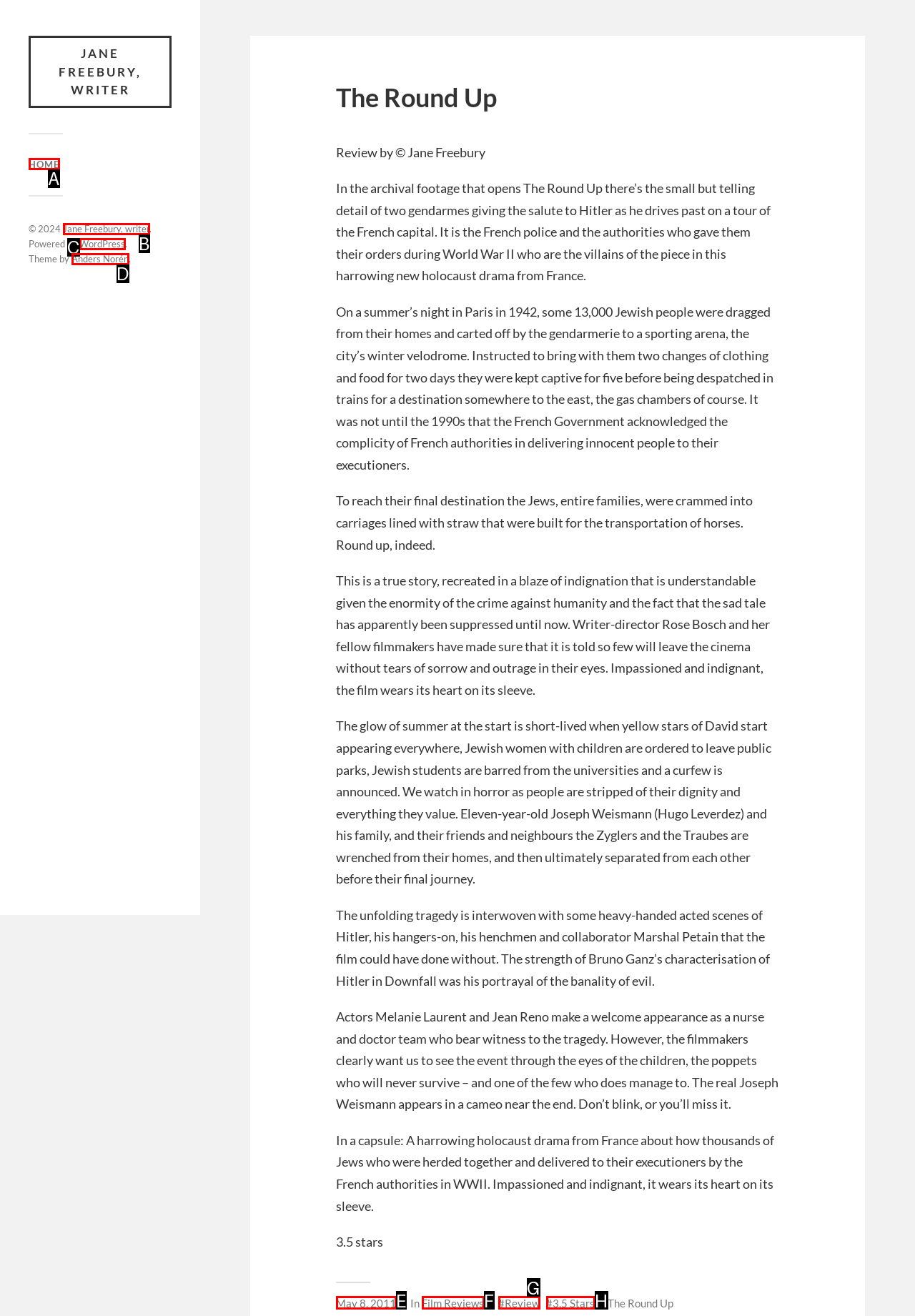Pick the HTML element that should be clicked to execute the task: Visit the 'WordPress' website
Respond with the letter corresponding to the correct choice.

C